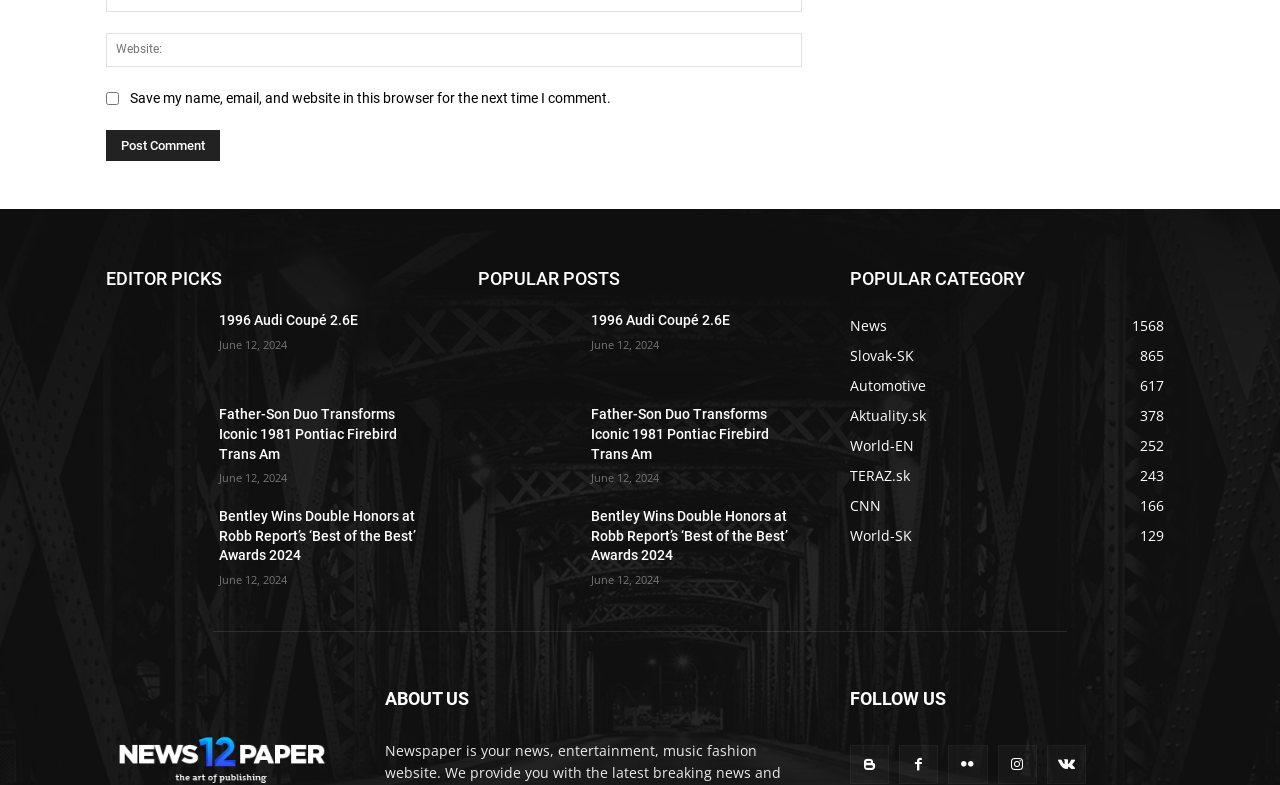Specify the bounding box coordinates for the region that must be clicked to perform the given instruction: "Follow Father-Son Duo Transforms Iconic 1981 Pontiac Firebird Trans Am".

[0.083, 0.517, 0.159, 0.603]